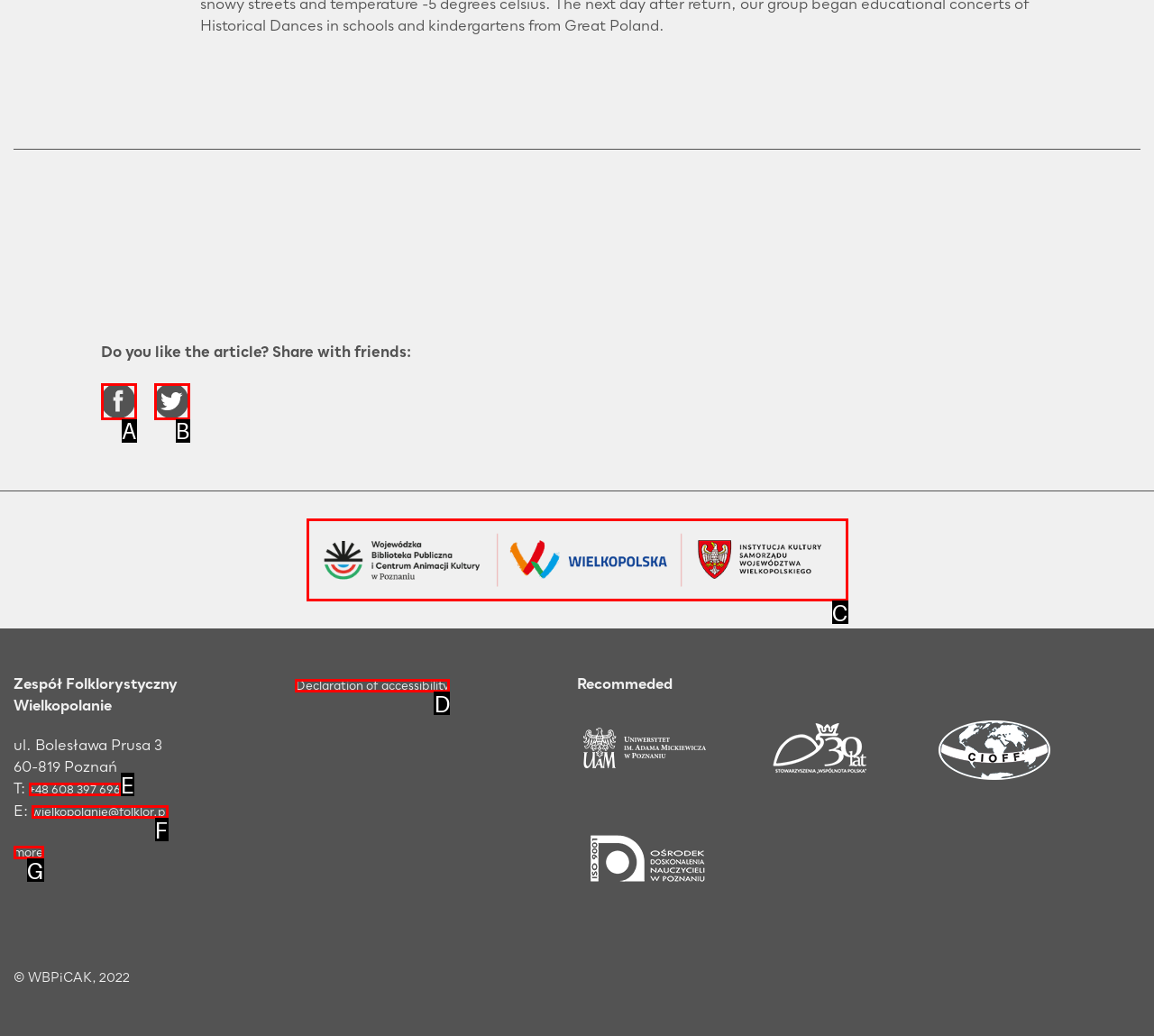Determine which HTML element best suits the description: +48 608 397 696. Reply with the letter of the matching option.

E